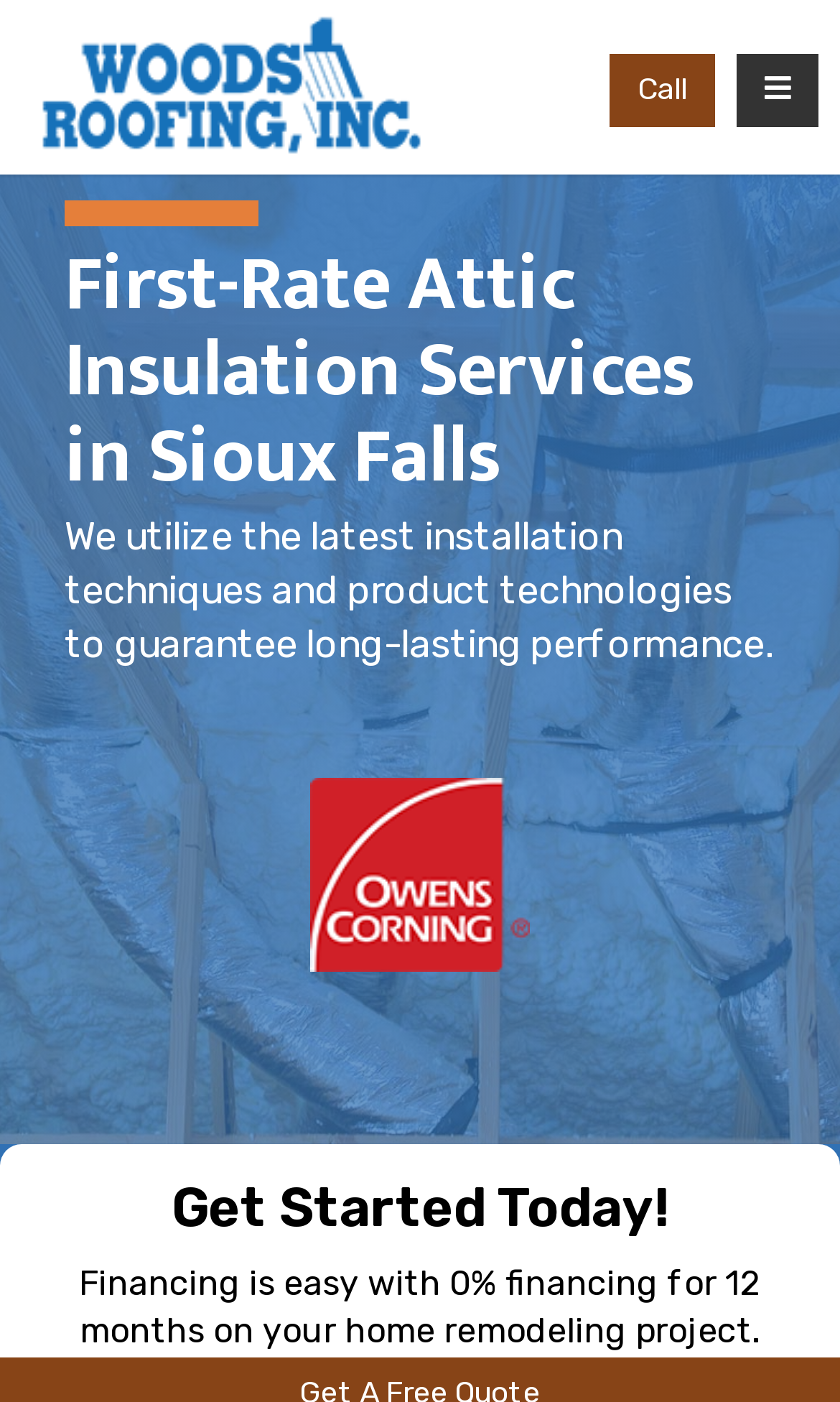Provide a brief response to the question below using a single word or phrase: 
What is the brand of insulation used?

Owens Corning